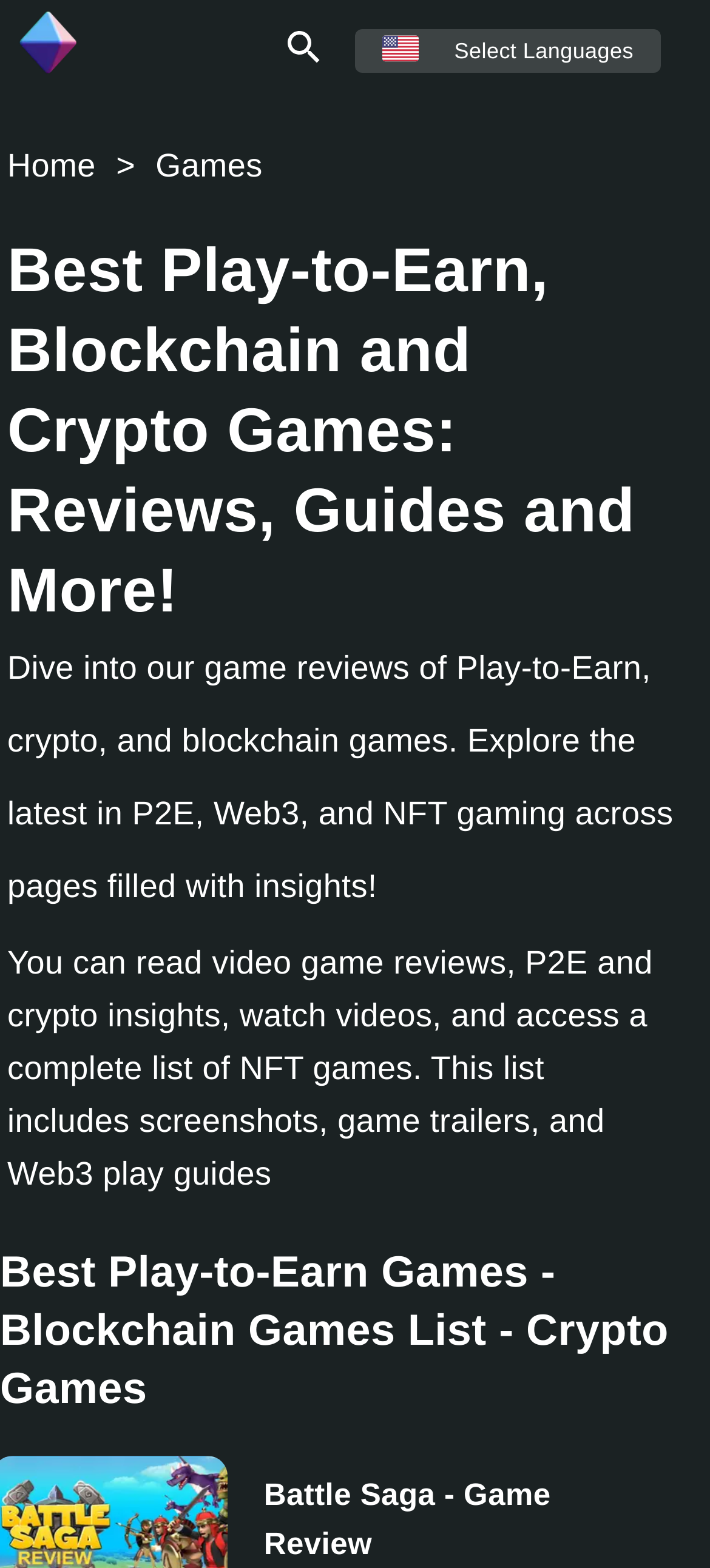What type of games are reviewed on this website?
Look at the screenshot and respond with a single word or phrase.

Play-to-Earn, Blockchain and Crypto Games